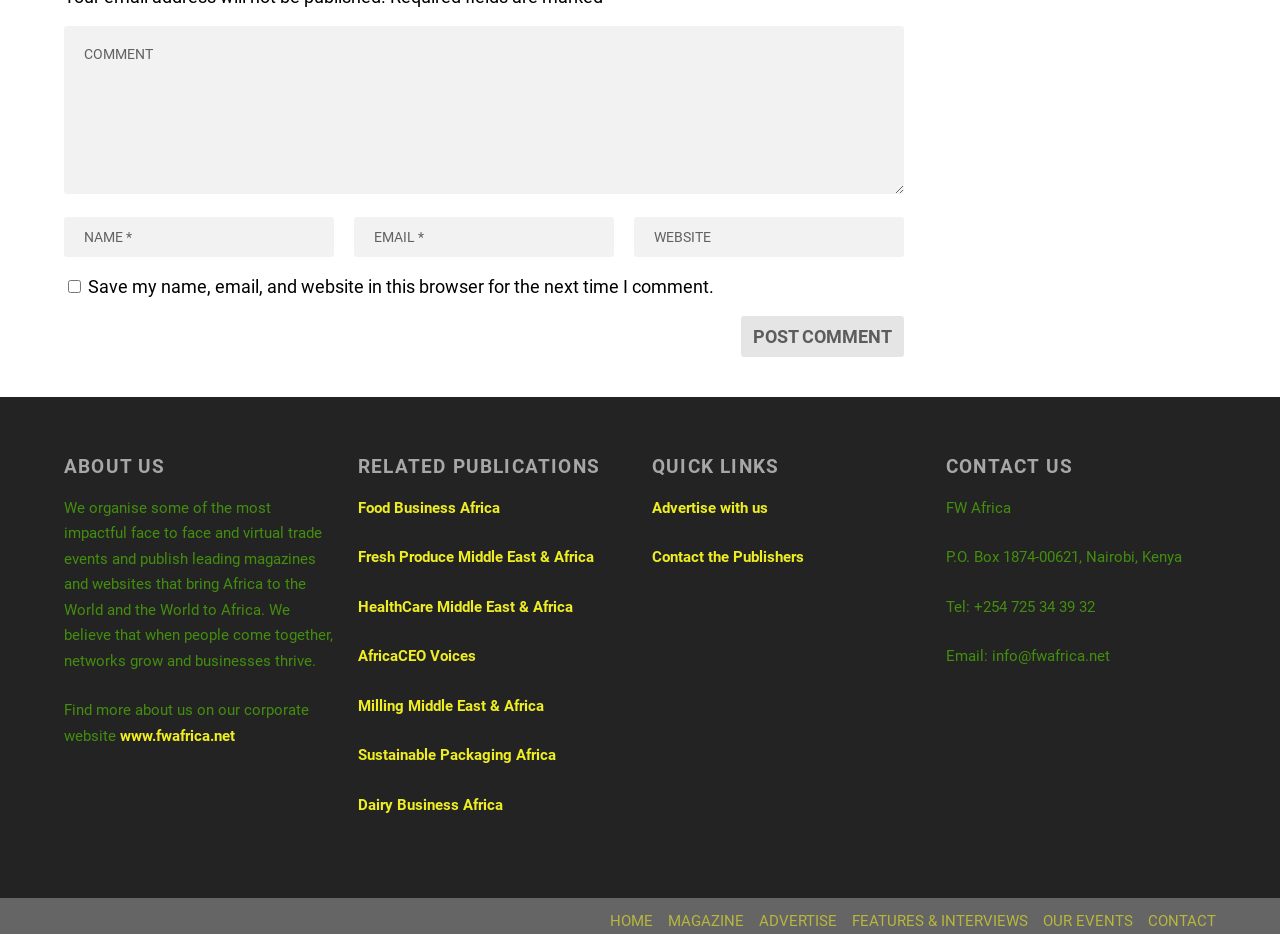Please identify the bounding box coordinates of the region to click in order to complete the task: "Enter a comment". The coordinates must be four float numbers between 0 and 1, specified as [left, top, right, bottom].

[0.05, 0.013, 0.707, 0.192]